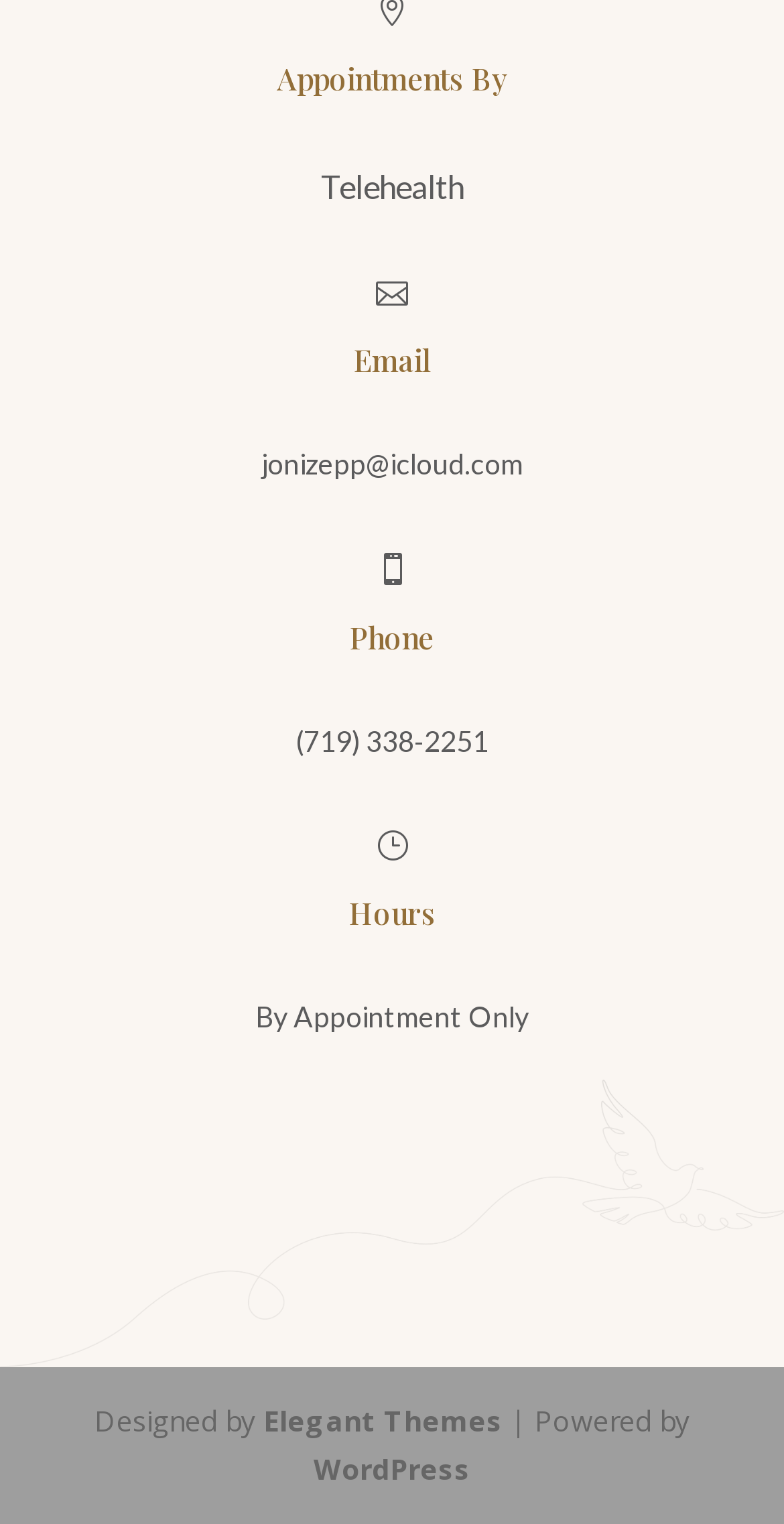Predict the bounding box coordinates of the UI element that matches this description: "Elegant Themes". The coordinates should be in the format [left, top, right, bottom] with each value between 0 and 1.

[0.336, 0.92, 0.641, 0.945]